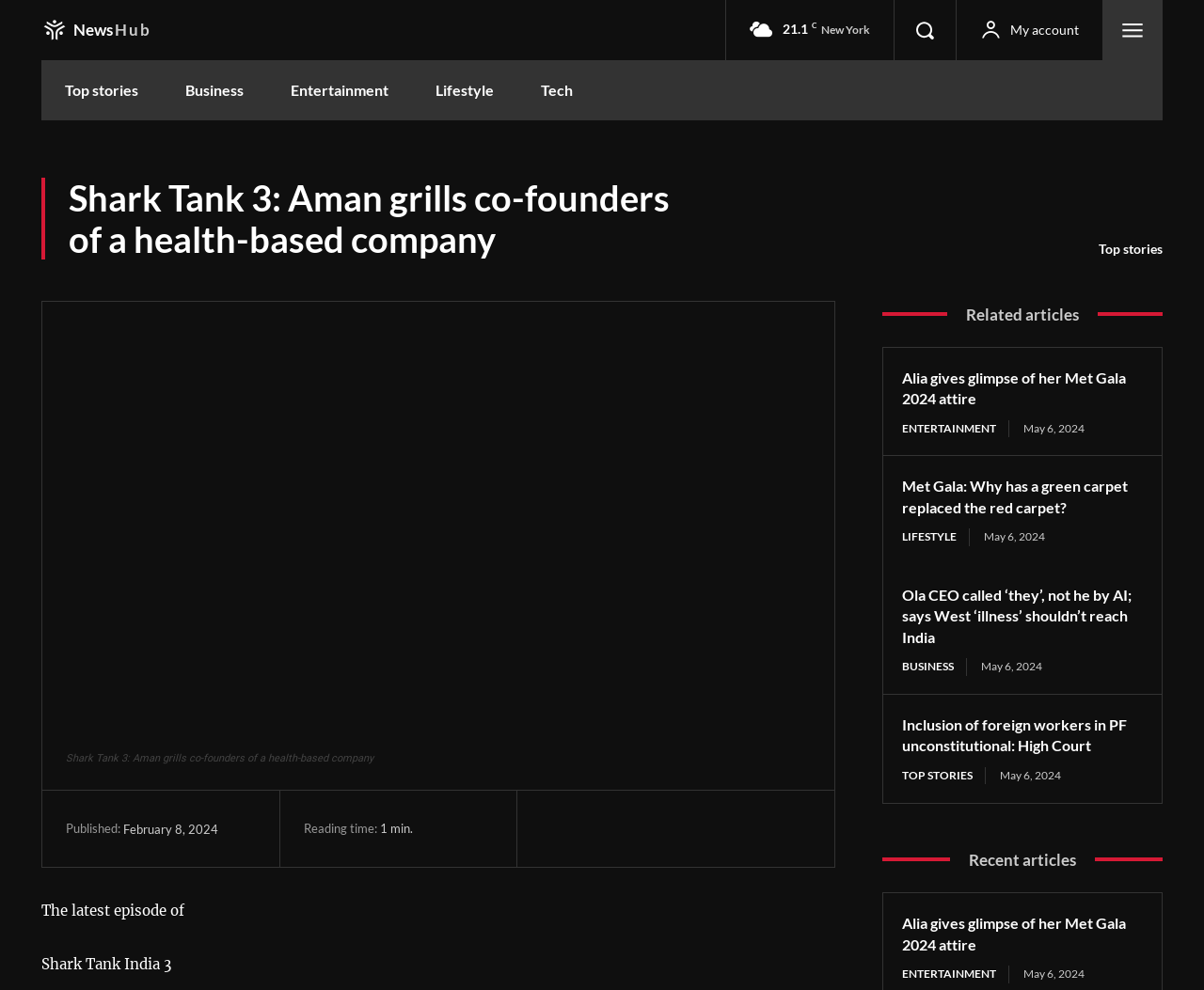Pinpoint the bounding box coordinates of the clickable element to carry out the following instruction: "Read Top stories."

[0.034, 0.061, 0.134, 0.122]